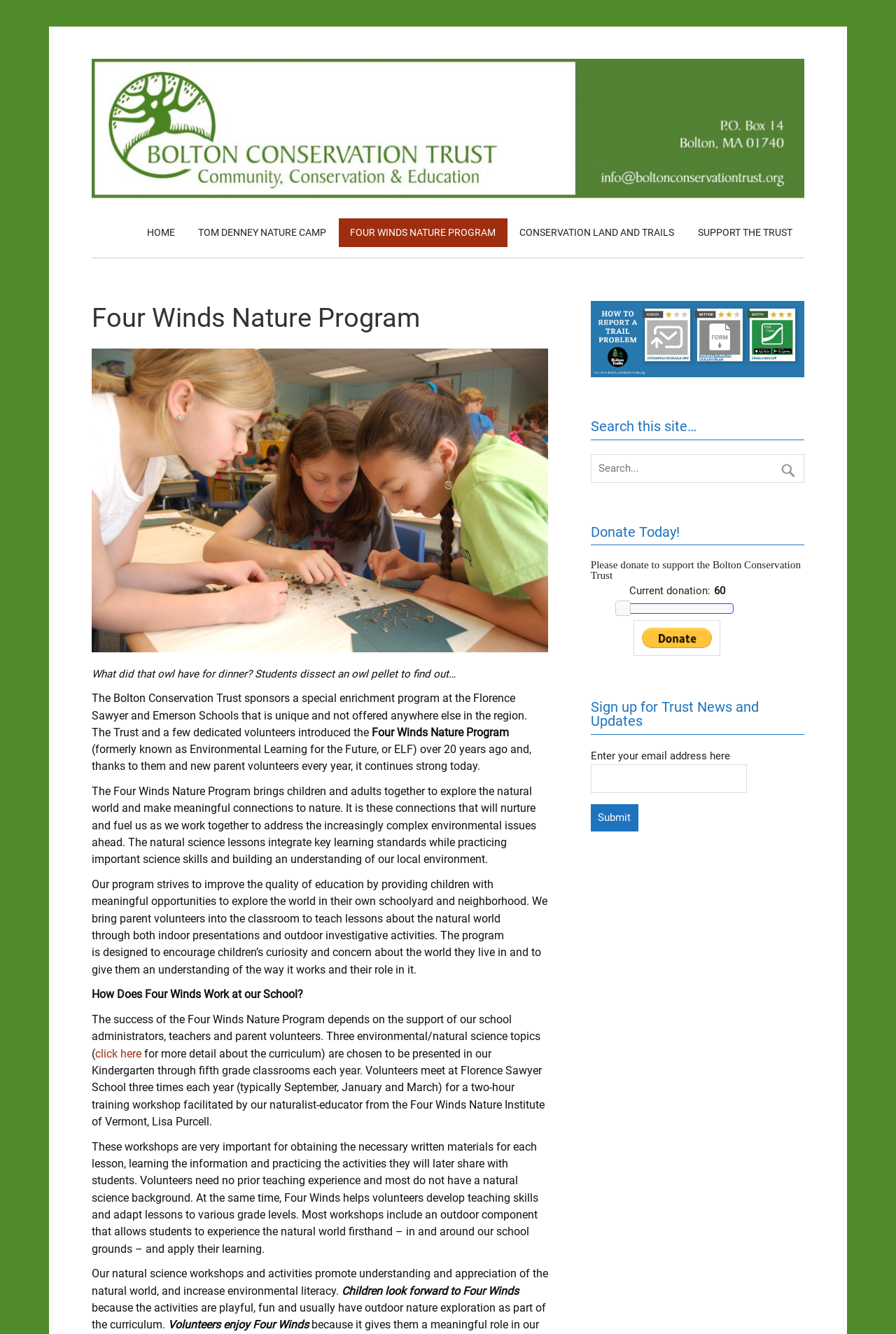Given the element description, predict the bounding box coordinates in the format (top-left x, top-left y, bottom-right x, bottom-right y). Make sure all values are between 0 and 1. Here is the element description: Support the Trust

[0.766, 0.164, 0.897, 0.185]